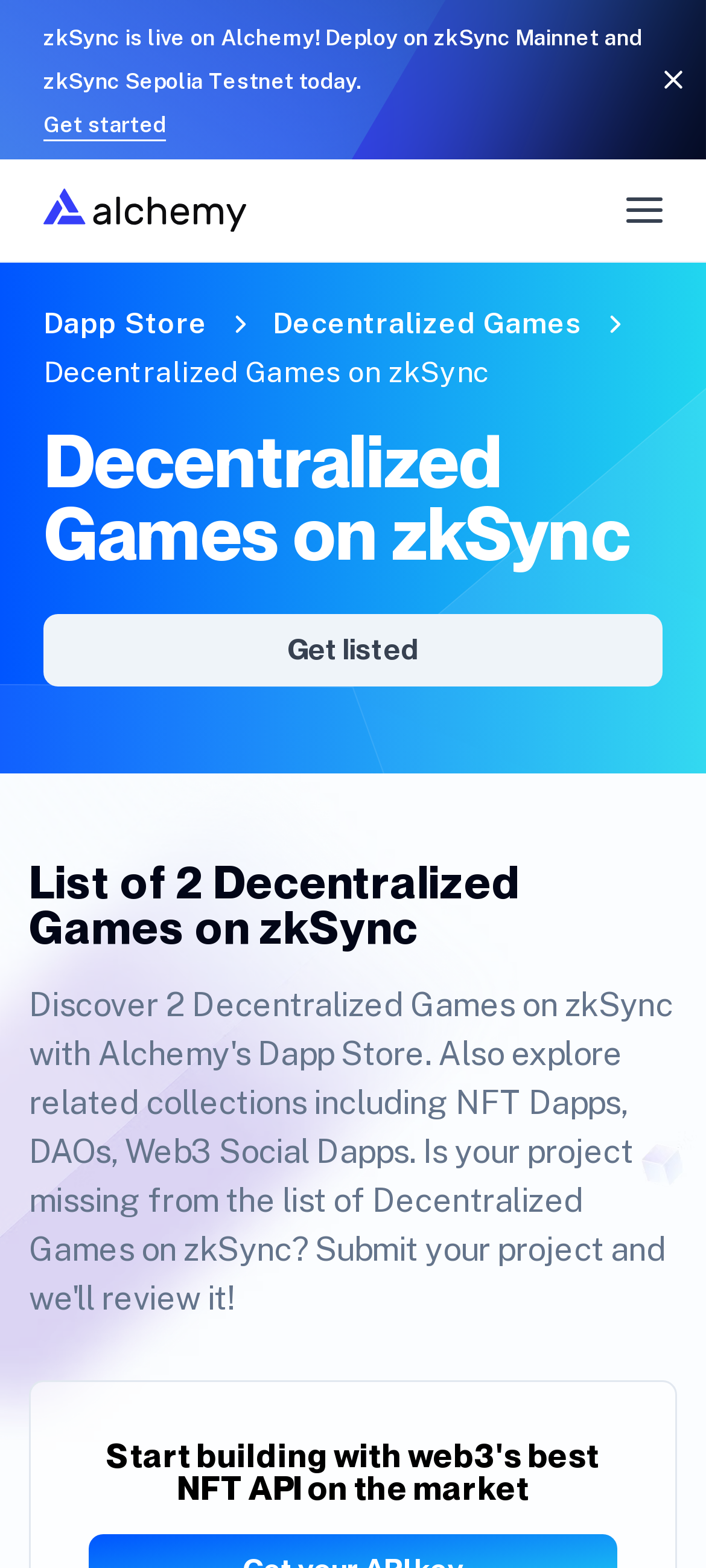Find and specify the bounding box coordinates that correspond to the clickable region for the instruction: "Contact Us".

None